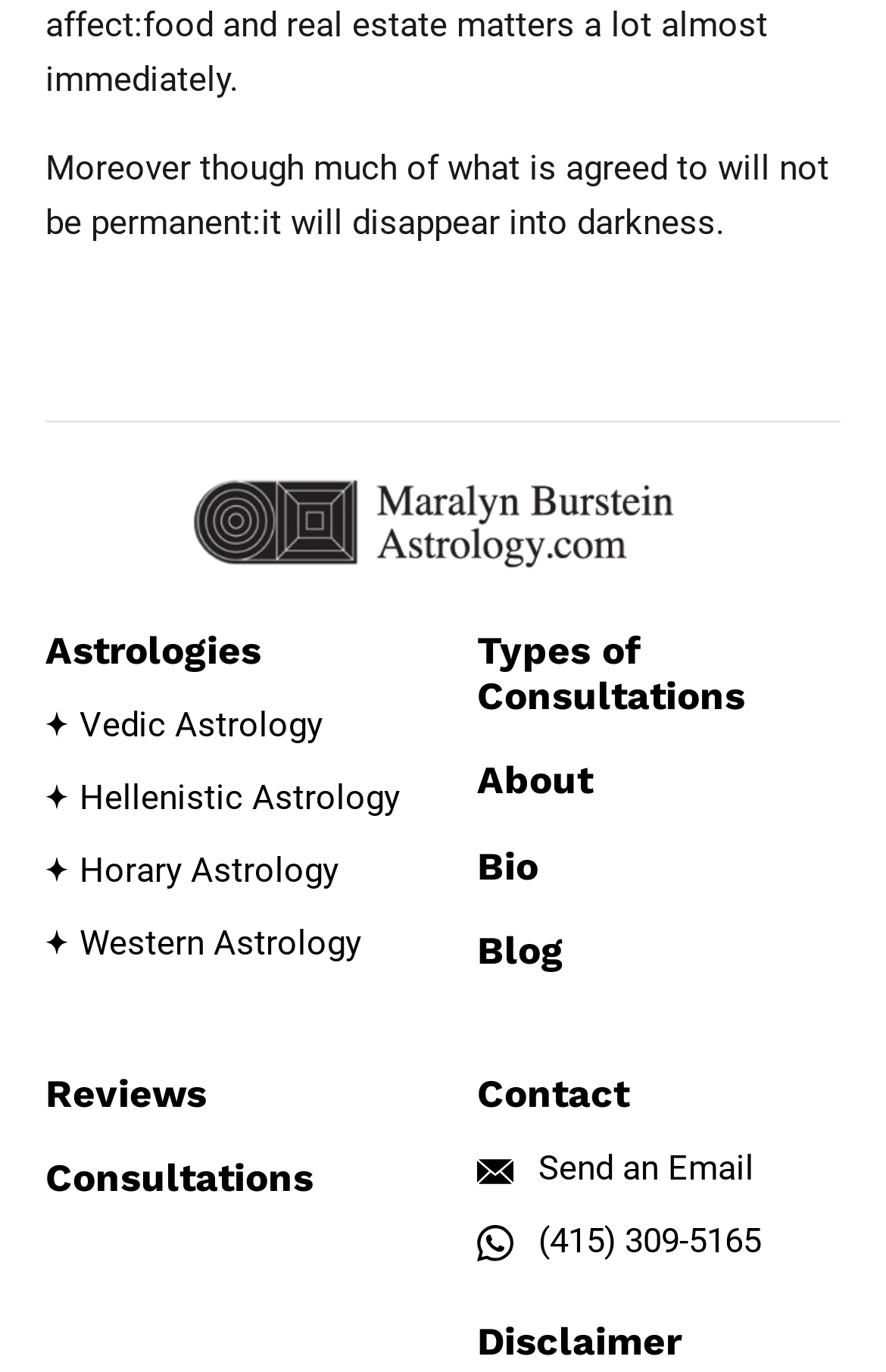Please identify the bounding box coordinates of the element's region that I should click in order to complete the following instruction: "Send an Email". The bounding box coordinates consist of four float numbers between 0 and 1, i.e., [left, top, right, bottom].

[0.538, 0.833, 0.851, 0.873]